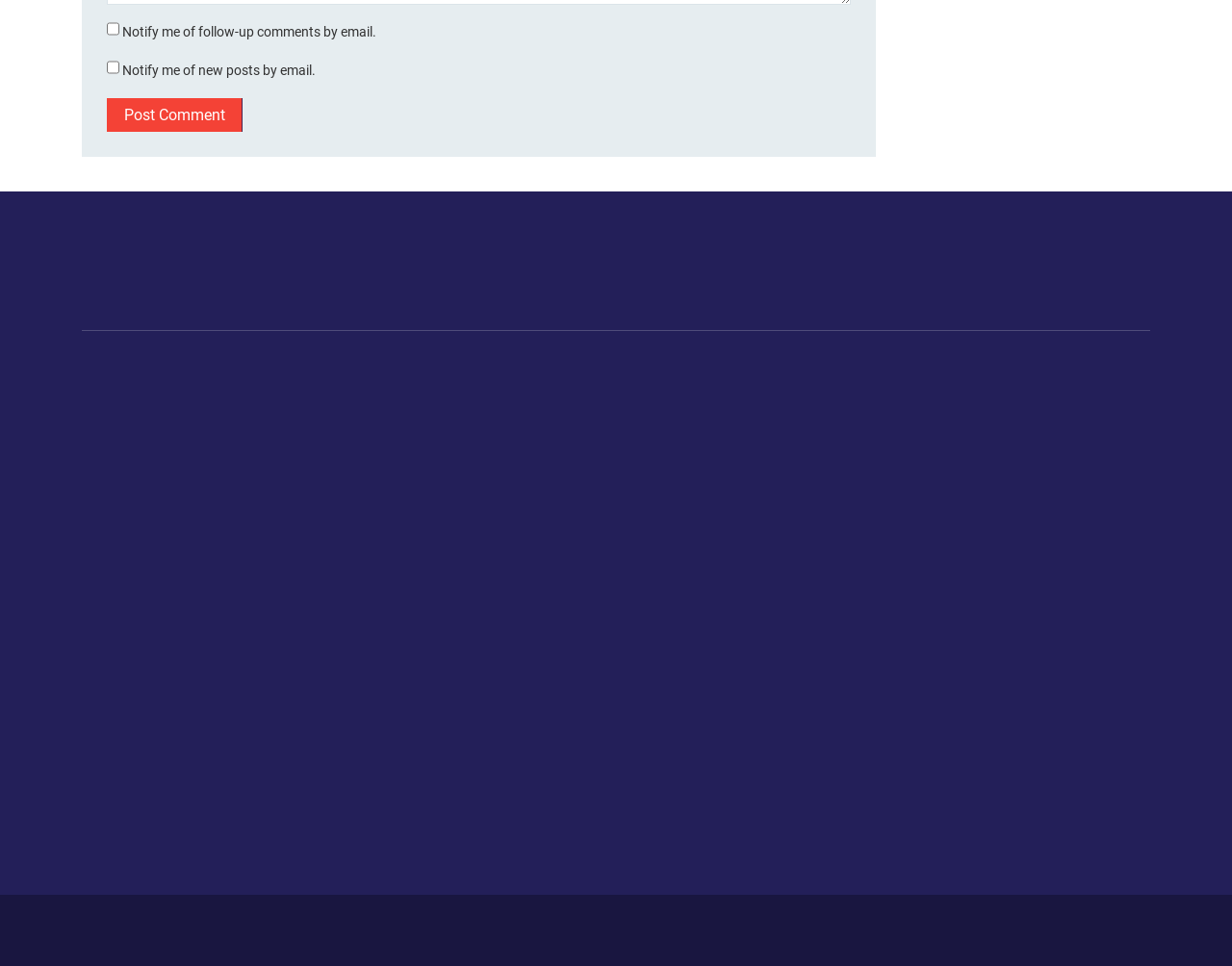What is the purpose of the 'Subscribe' button?
From the image, provide a succinct answer in one word or a short phrase.

To subscribe for newsletter